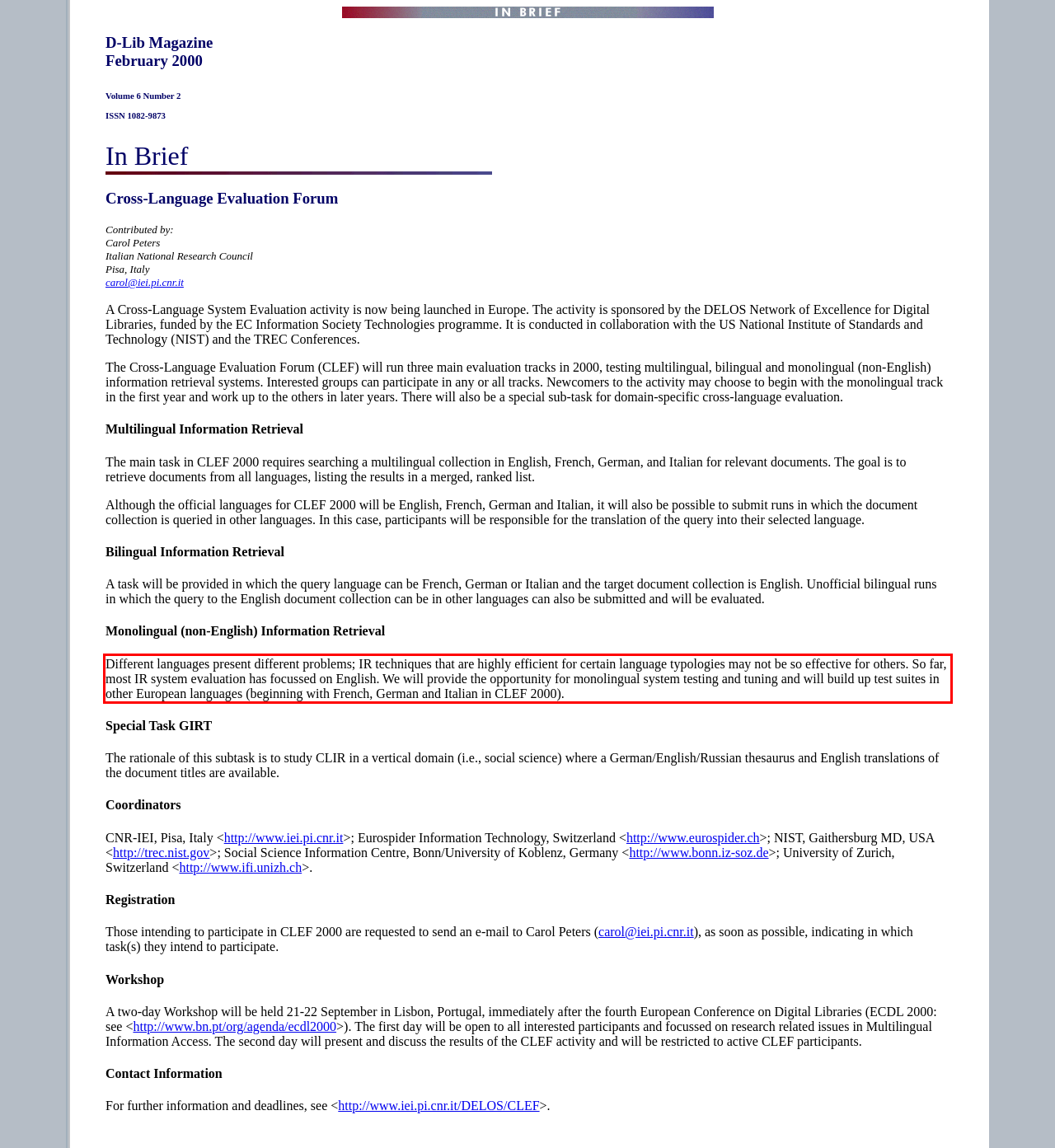You are provided with a screenshot of a webpage that includes a UI element enclosed in a red rectangle. Extract the text content inside this red rectangle.

Different languages present different problems; IR techniques that are highly efficient for certain language typologies may not be so effective for others. So far, most IR system evaluation has focussed on English. We will provide the opportunity for monolingual system testing and tuning and will build up test suites in other European languages (beginning with French, German and Italian in CLEF 2000).